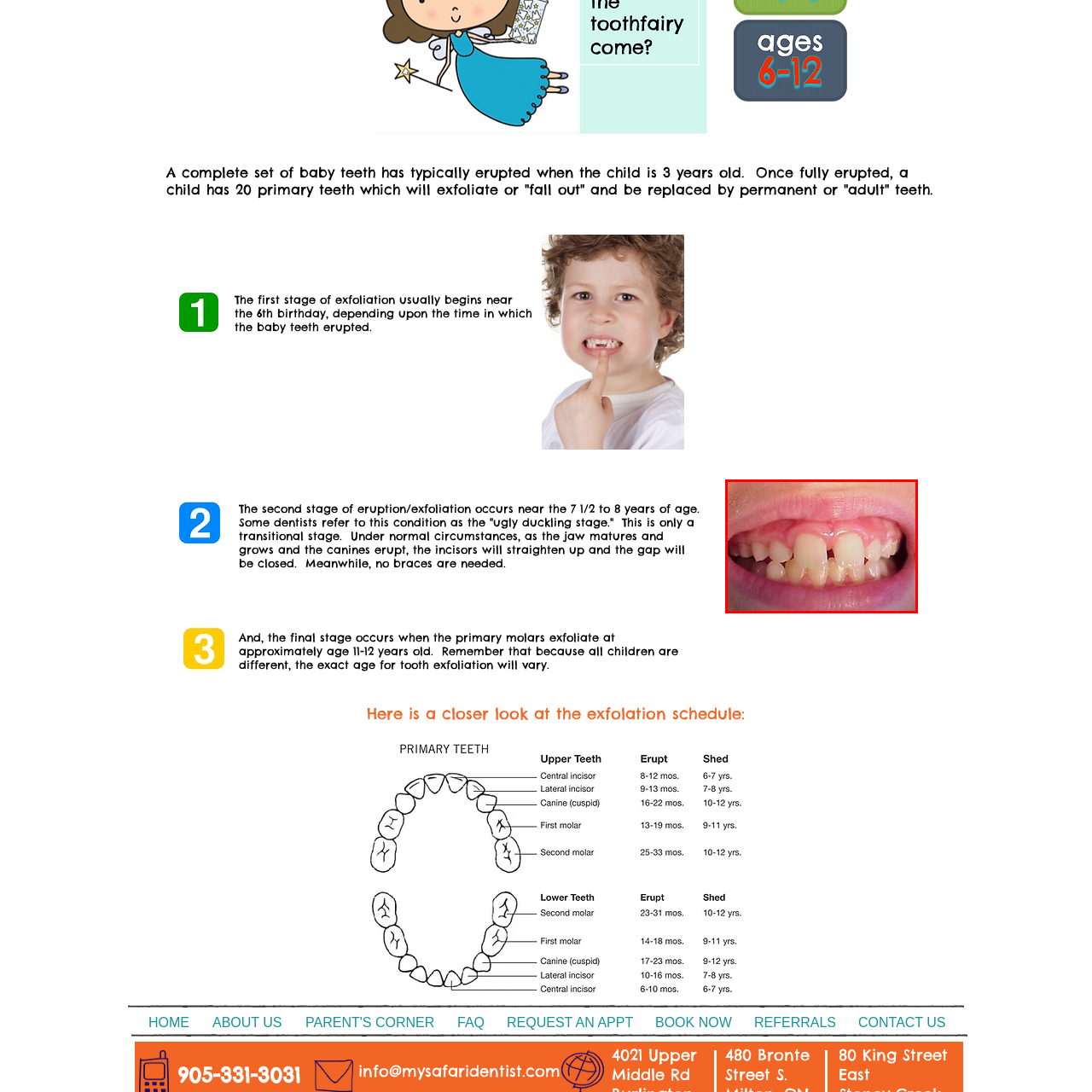Carefully scrutinize the image within the red border and generate a detailed answer to the following query, basing your response on the visual content:
Why is dental monitoring important?

The caption emphasizes the importance of dental monitoring during childhood because children experience various stages of tooth loss and growth. This monitoring is crucial to track the development of teeth and ensure proper oral health.